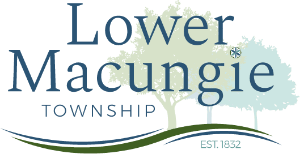Respond with a single word or phrase for the following question: 
In what year was the township established?

1832